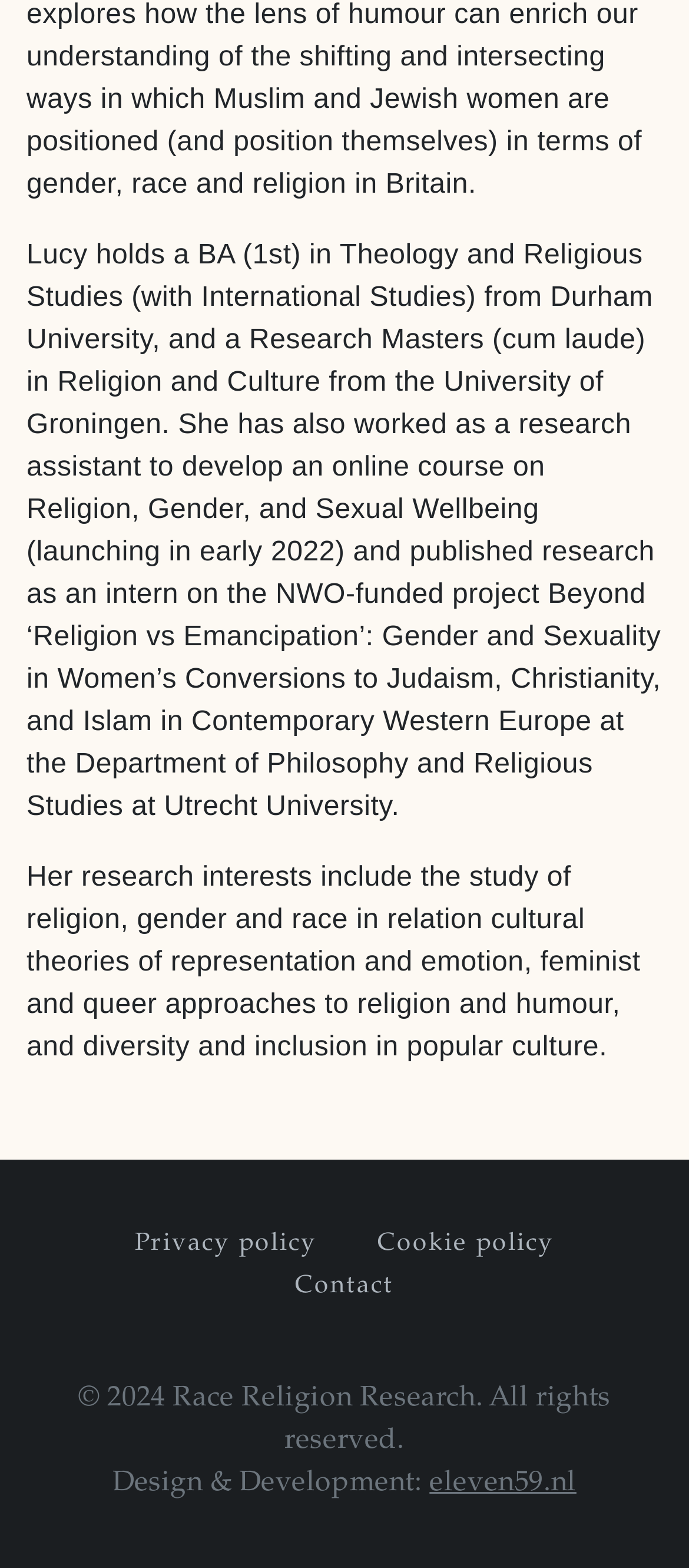Locate the bounding box of the UI element defined by this description: "Privacy policy". The coordinates should be given as four float numbers between 0 and 1, formatted as [left, top, right, bottom].

[0.195, 0.775, 0.459, 0.804]